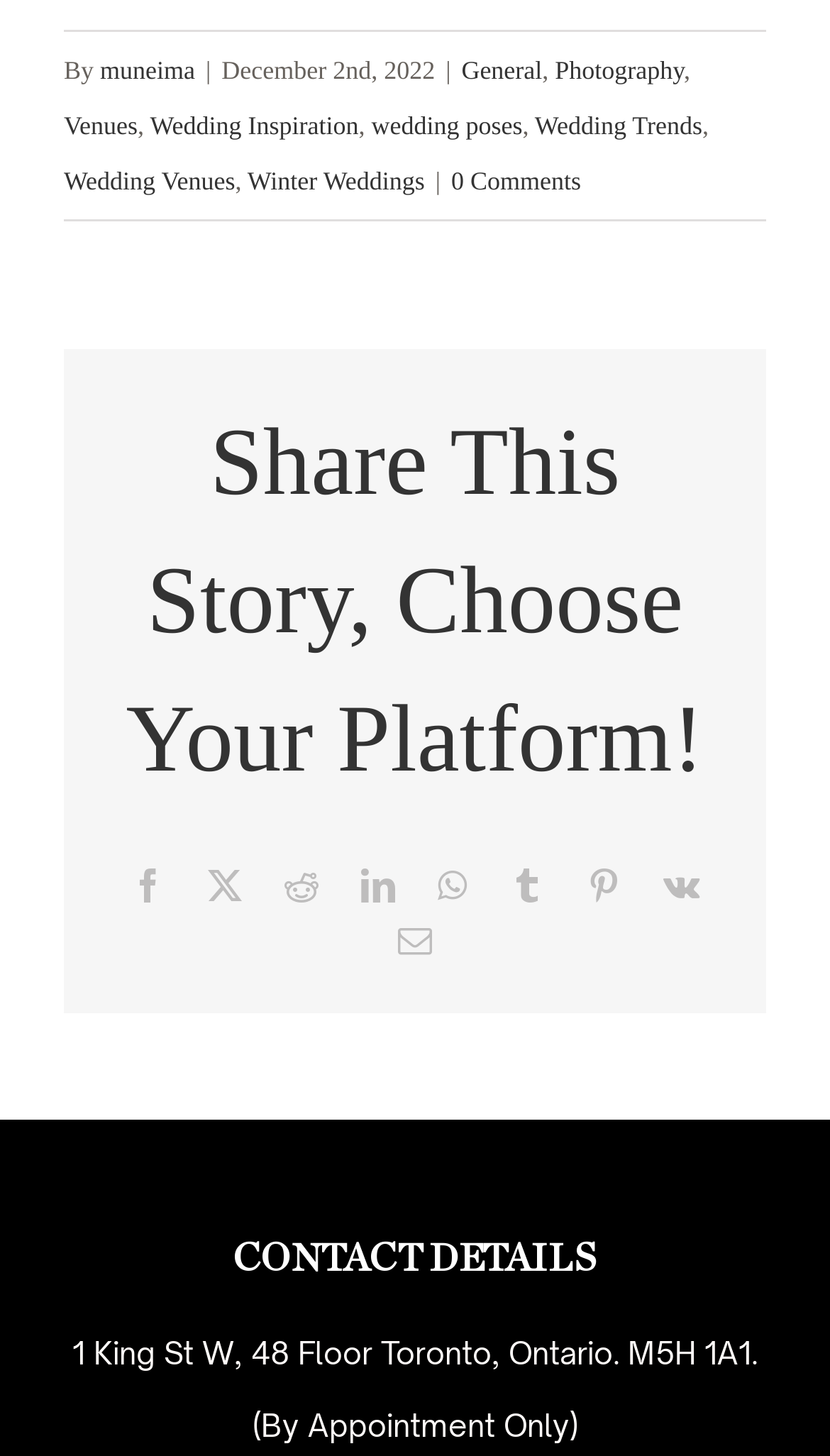Carefully examine the image and provide an in-depth answer to the question: What is the address mentioned in the contact details?

I found the address '1 King St W, 48 Floor Toronto, Ontario. M5H 1A1.' in the contact details section, which is located below the 'CONTACT DETAILS' heading.